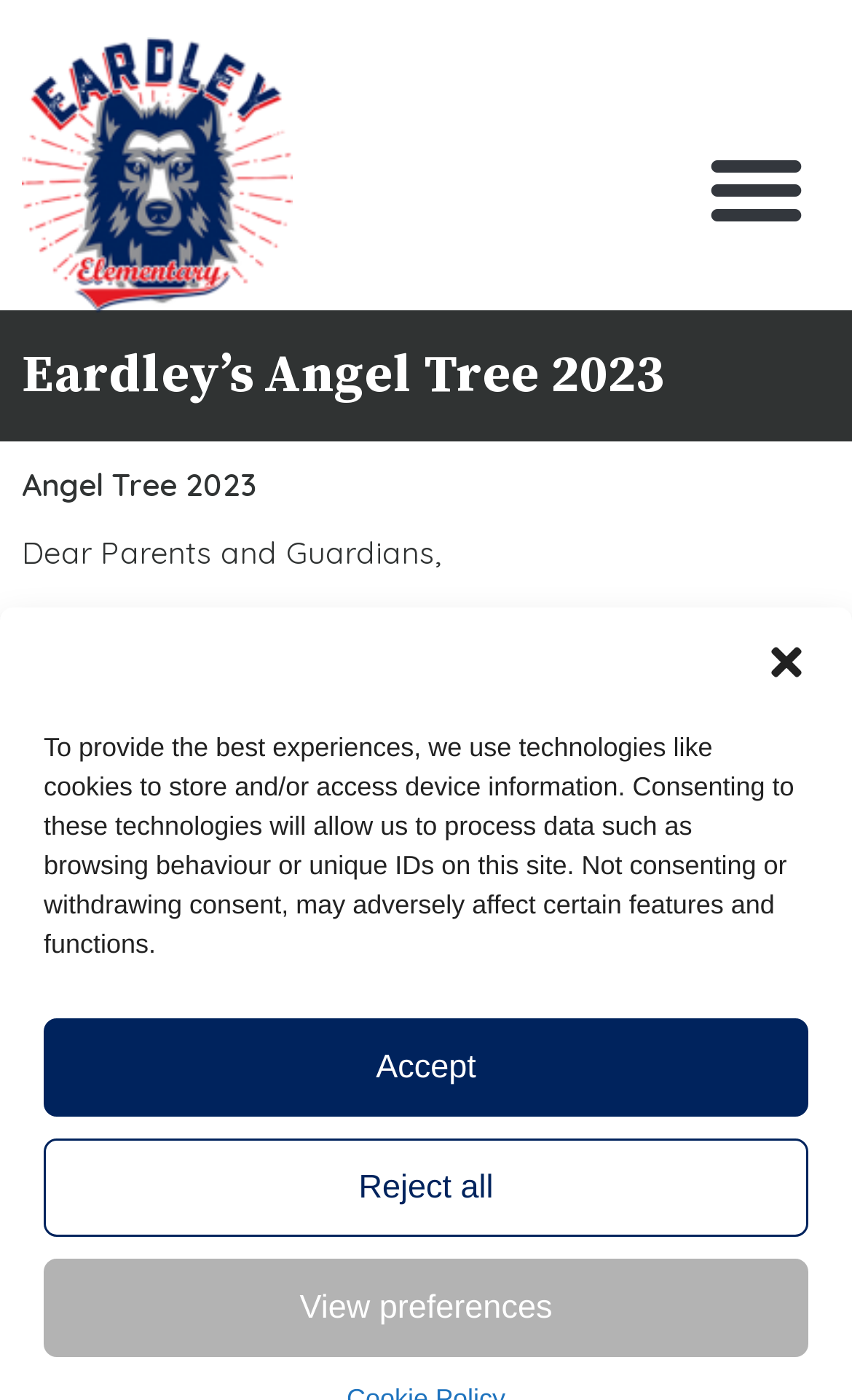What support is offered for those who cannot access the building?
Please give a well-detailed answer to the question.

The webpage mentions that if getting into the building is hard, the school can support the child in choosing an angel, ensuring that everyone can participate in the event.